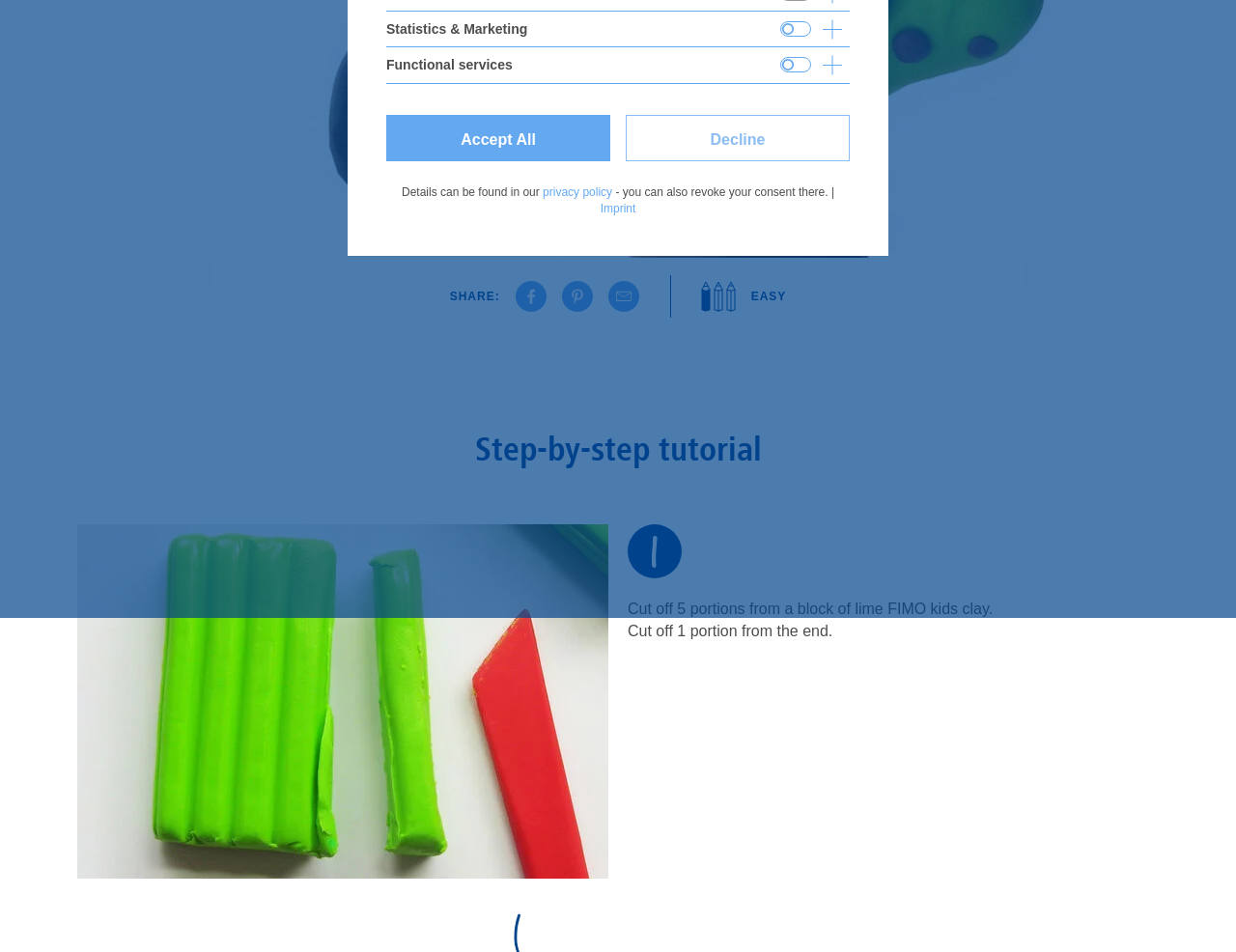Predict the bounding box of the UI element based on the description: "parent_node: Google Analytics". The coordinates should be four float numbers between 0 and 1, formatted as [left, top, right, bottom].

[0.631, 0.06, 0.656, 0.076]